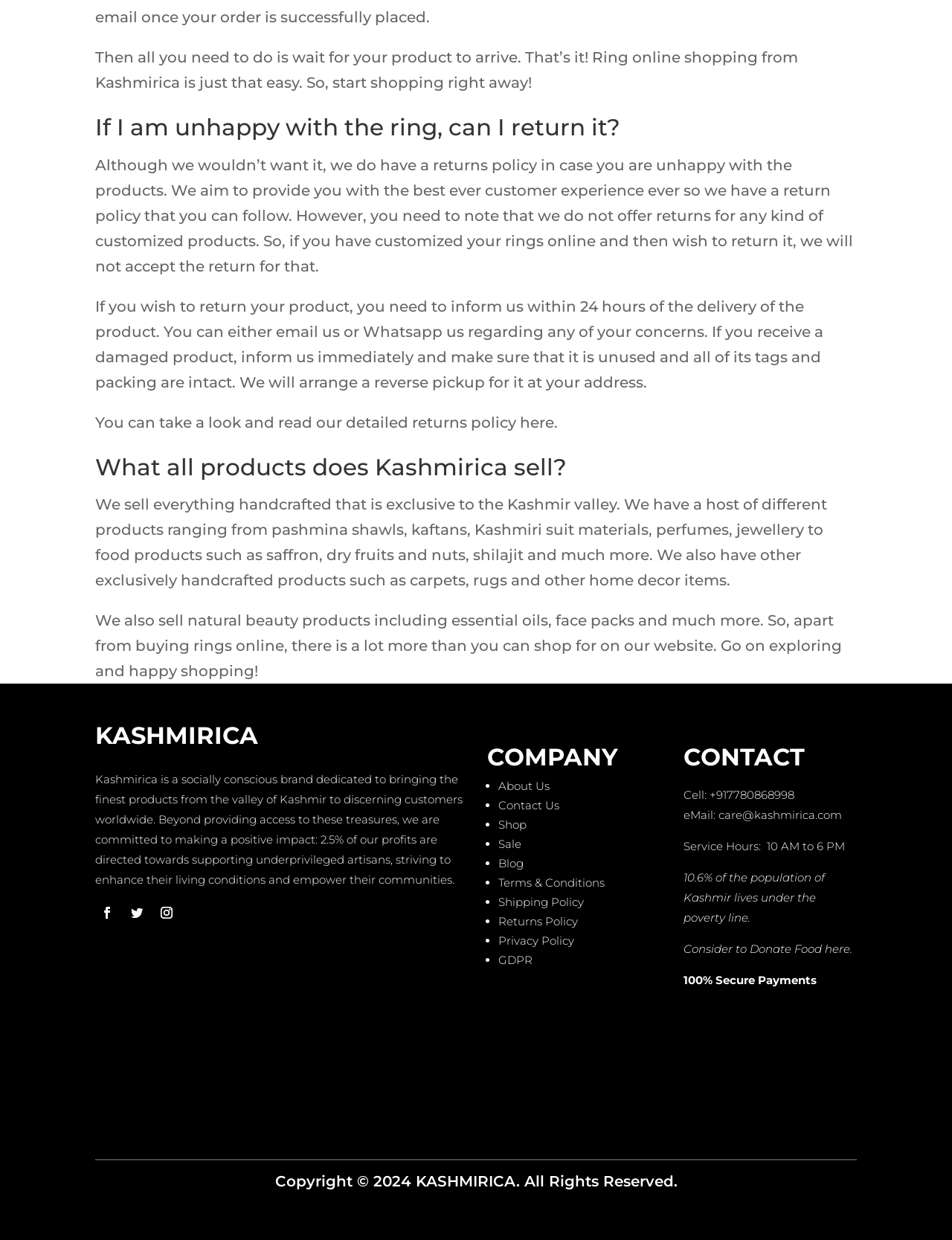Provide the bounding box coordinates of the HTML element this sentence describes: "Terms & Conditions". The bounding box coordinates consist of four float numbers between 0 and 1, i.e., [left, top, right, bottom].

[0.524, 0.706, 0.635, 0.717]